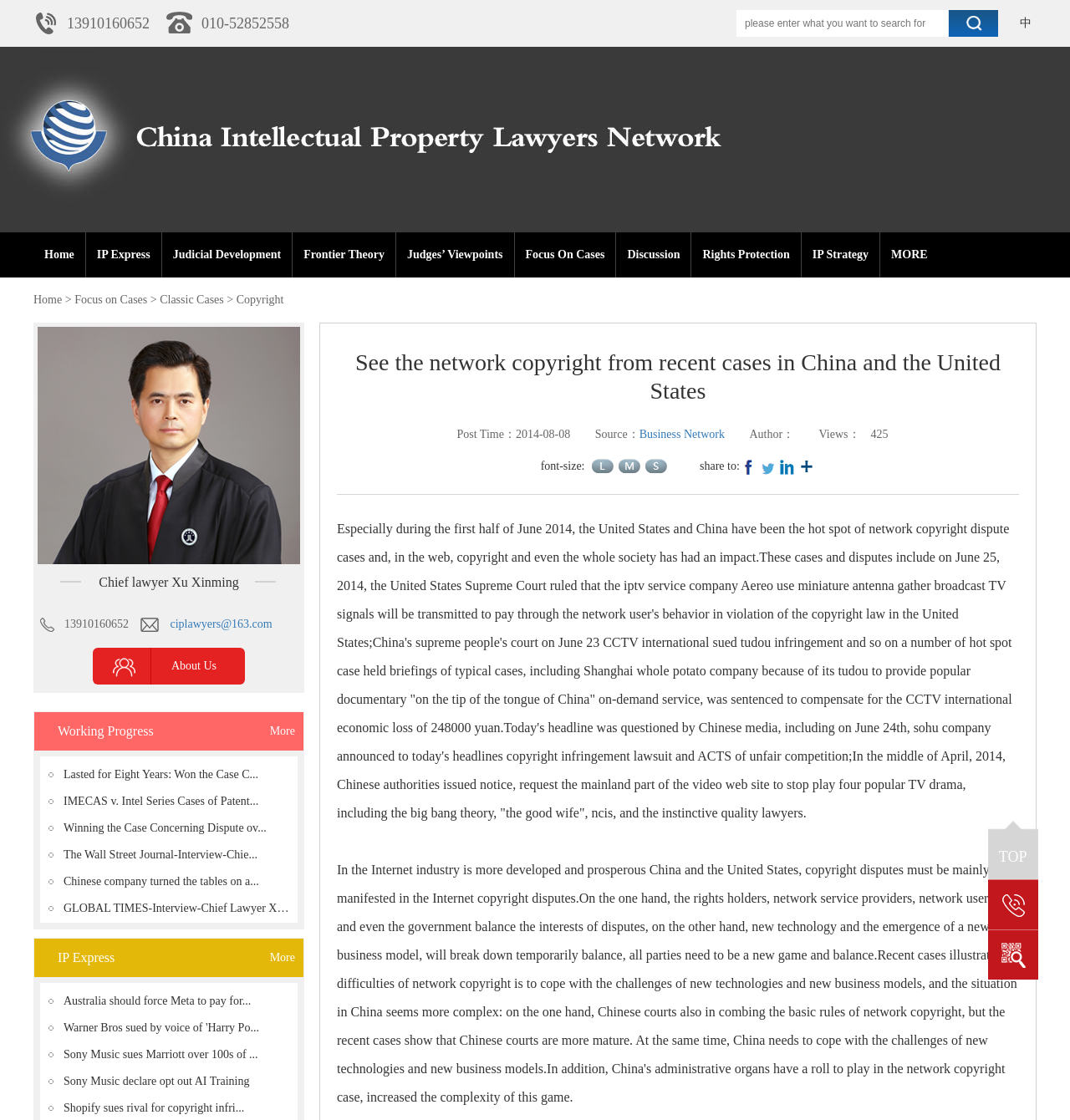What is the topic of the article on the webpage?
Answer the question with a single word or phrase by looking at the picture.

Network copyright disputes